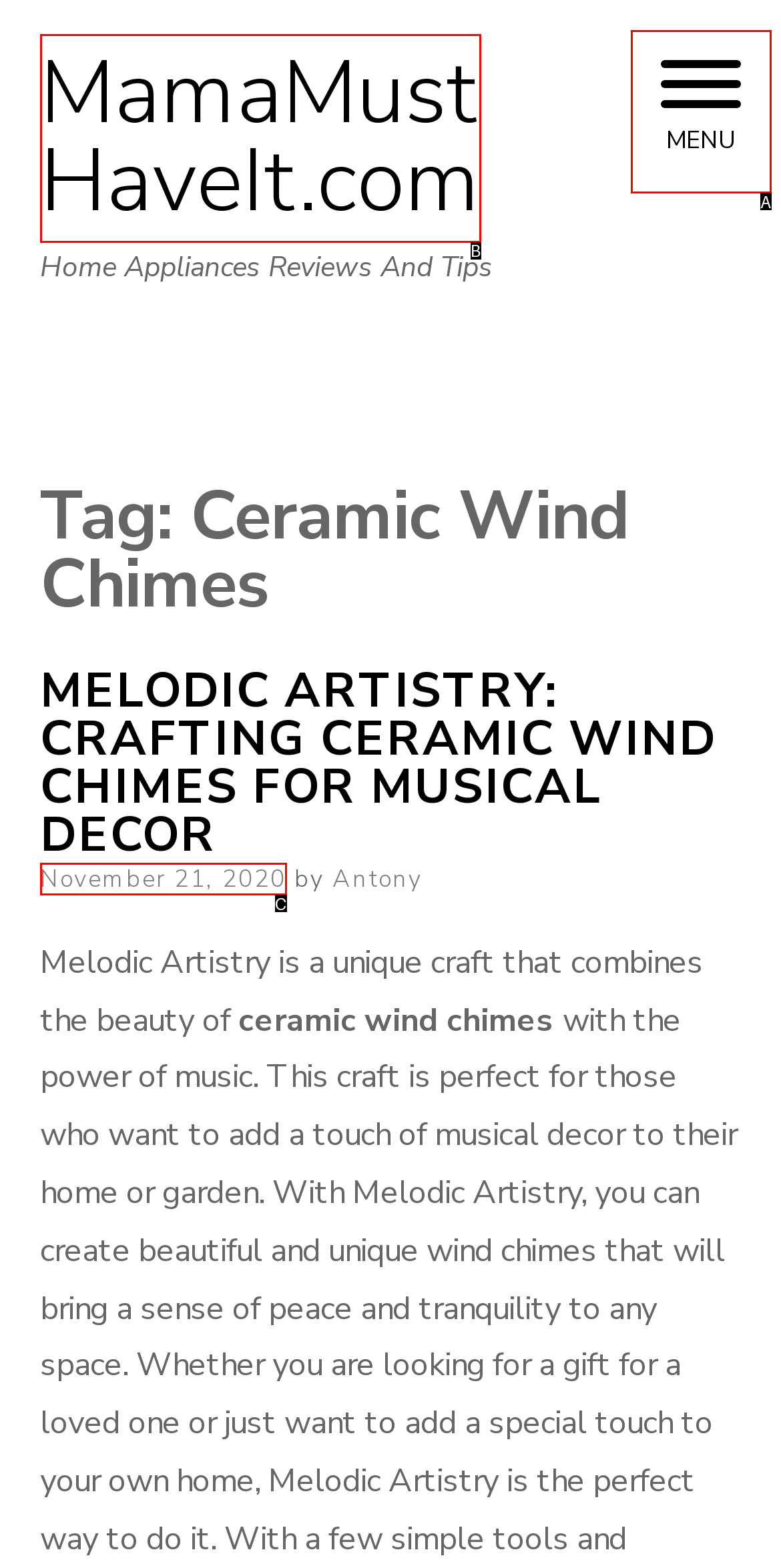Identify the letter of the UI element that corresponds to: November 21, 2020
Respond with the letter of the option directly.

C